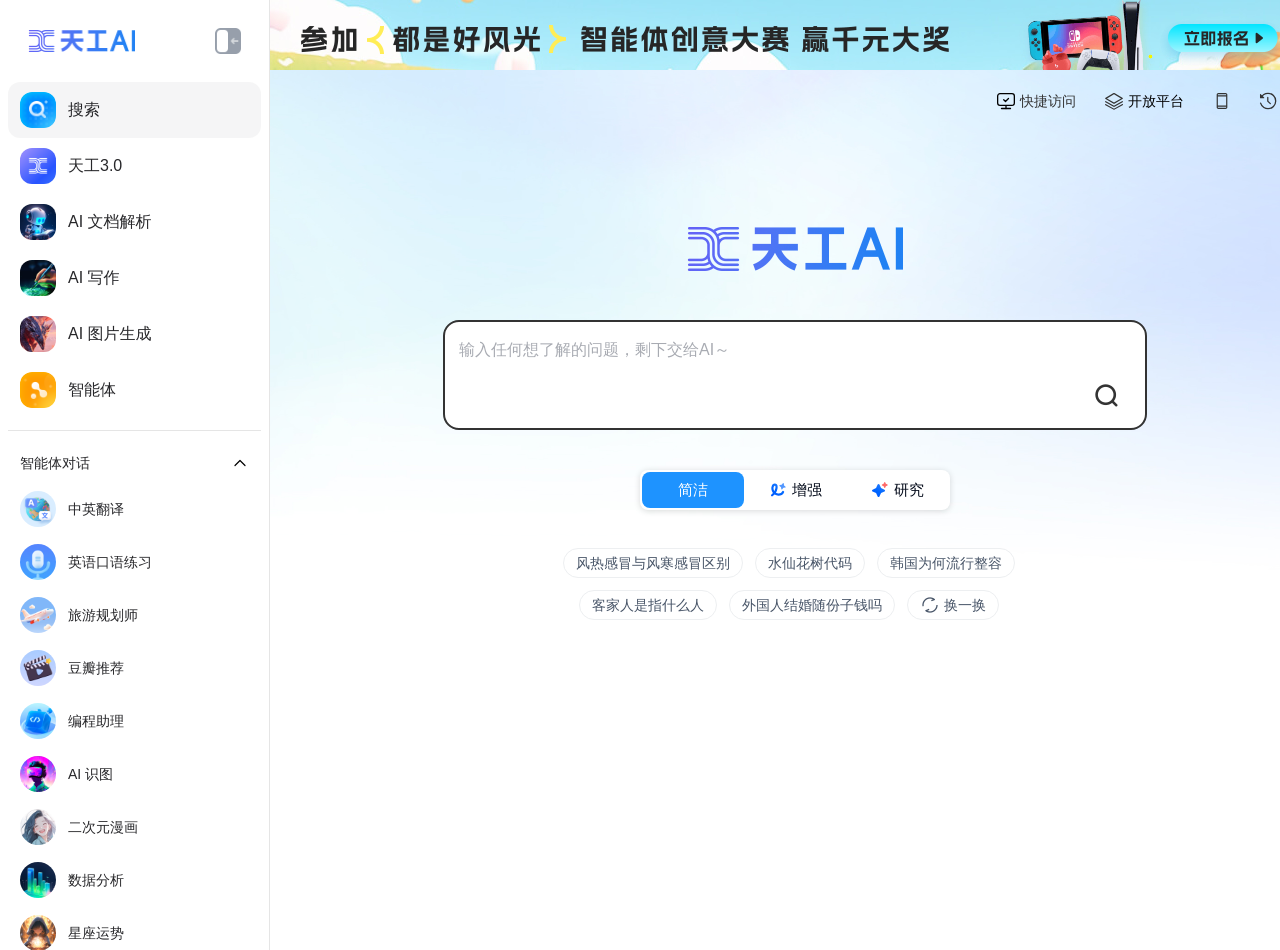Refer to the image and provide an in-depth answer to the question: 
What are the three modes of the AI assistant?

From the webpage, we can see three modes of the AI assistant, which are '简洁', '增强', and '研究', each with its own icon and text description, suggesting different levels of functionality or complexity.